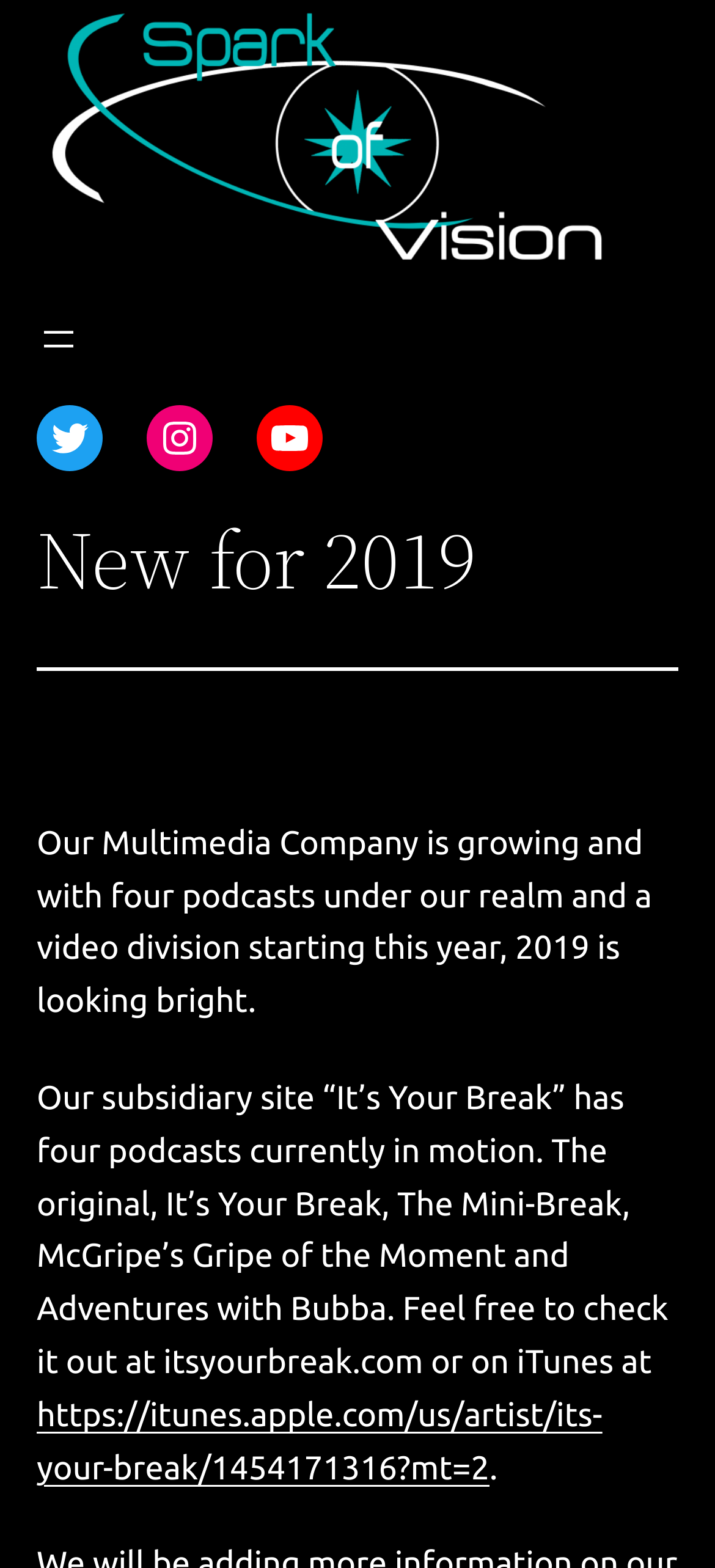Use a single word or phrase to answer the following:
How many podcasts are currently in motion?

4